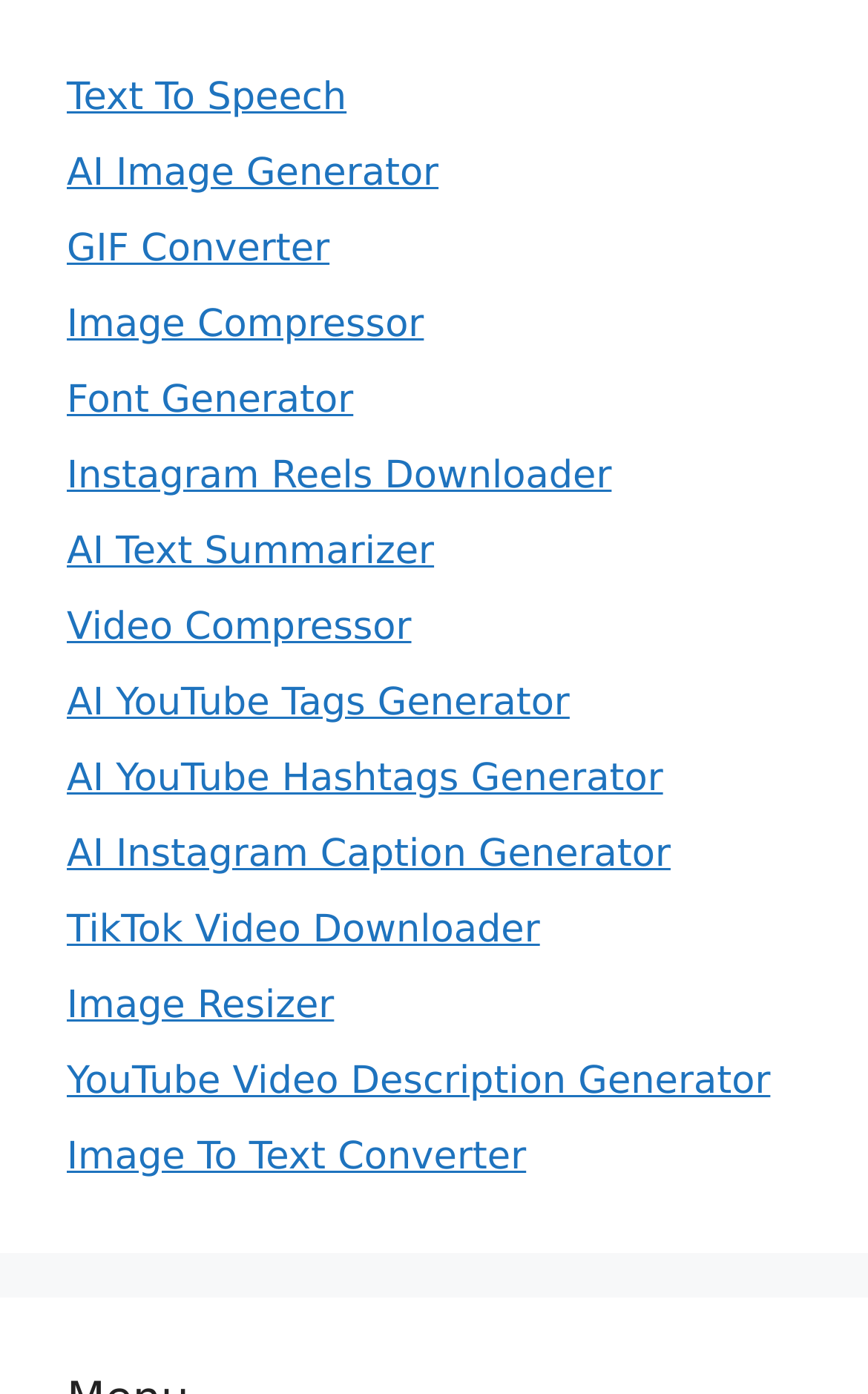Please determine the bounding box coordinates of the clickable area required to carry out the following instruction: "Post a comment". The coordinates must be four float numbers between 0 and 1, represented as [left, top, right, bottom].

None